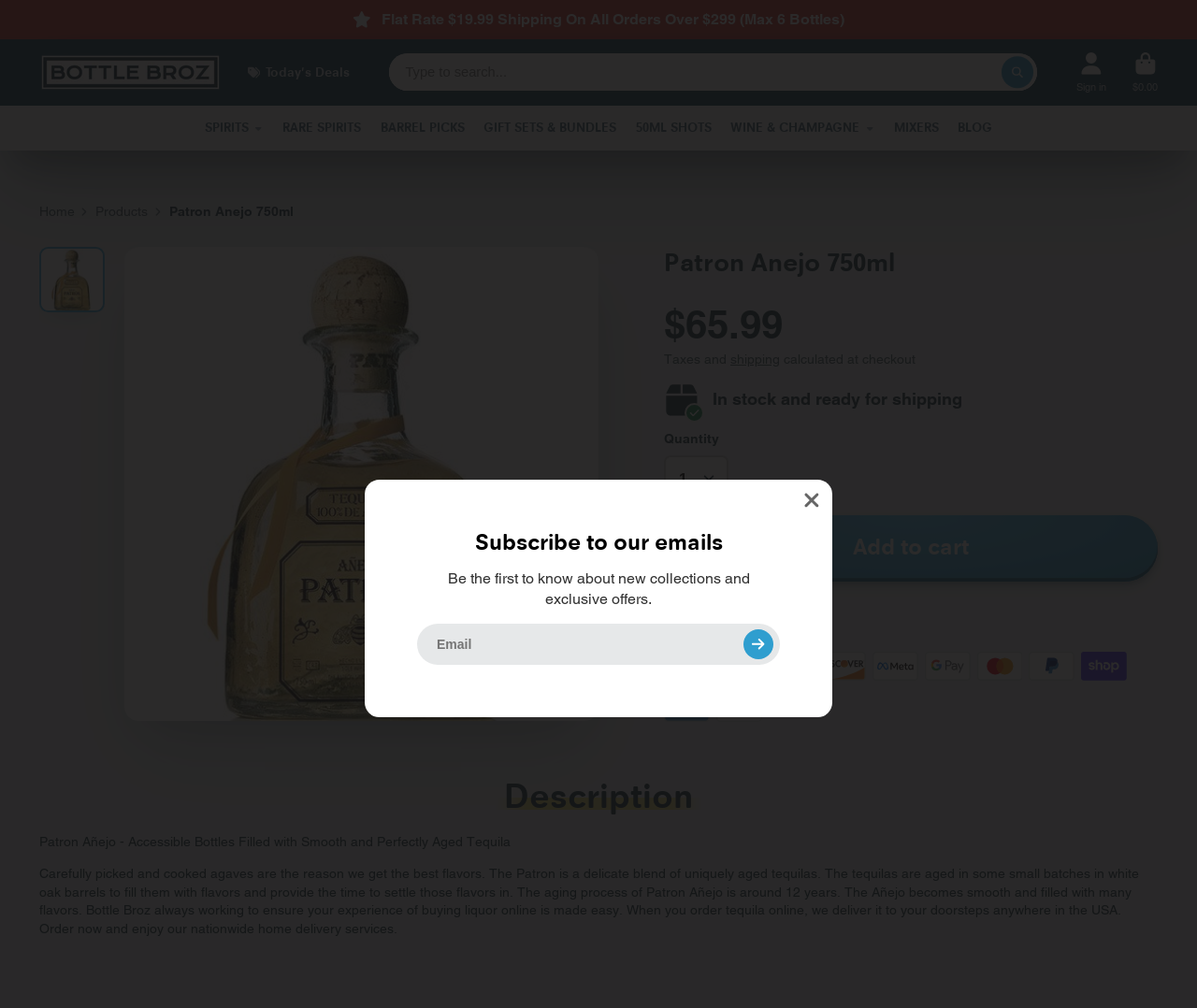Use a single word or phrase to respond to the question:
What is the shape of the icon in the SvgRoot element?

x